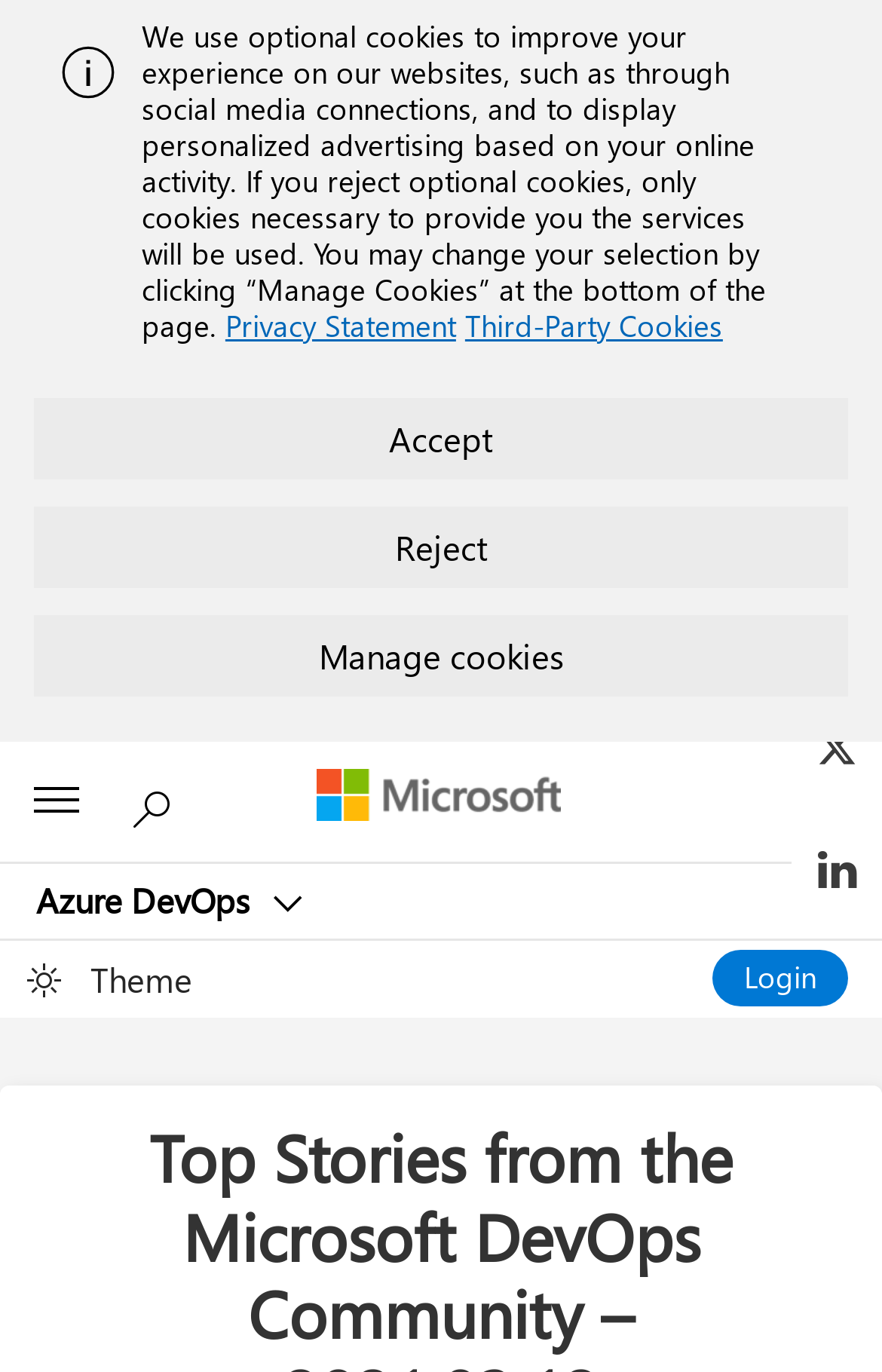What is the name of the blog?
Refer to the image and answer the question using a single word or phrase.

Azure DevOps Blog